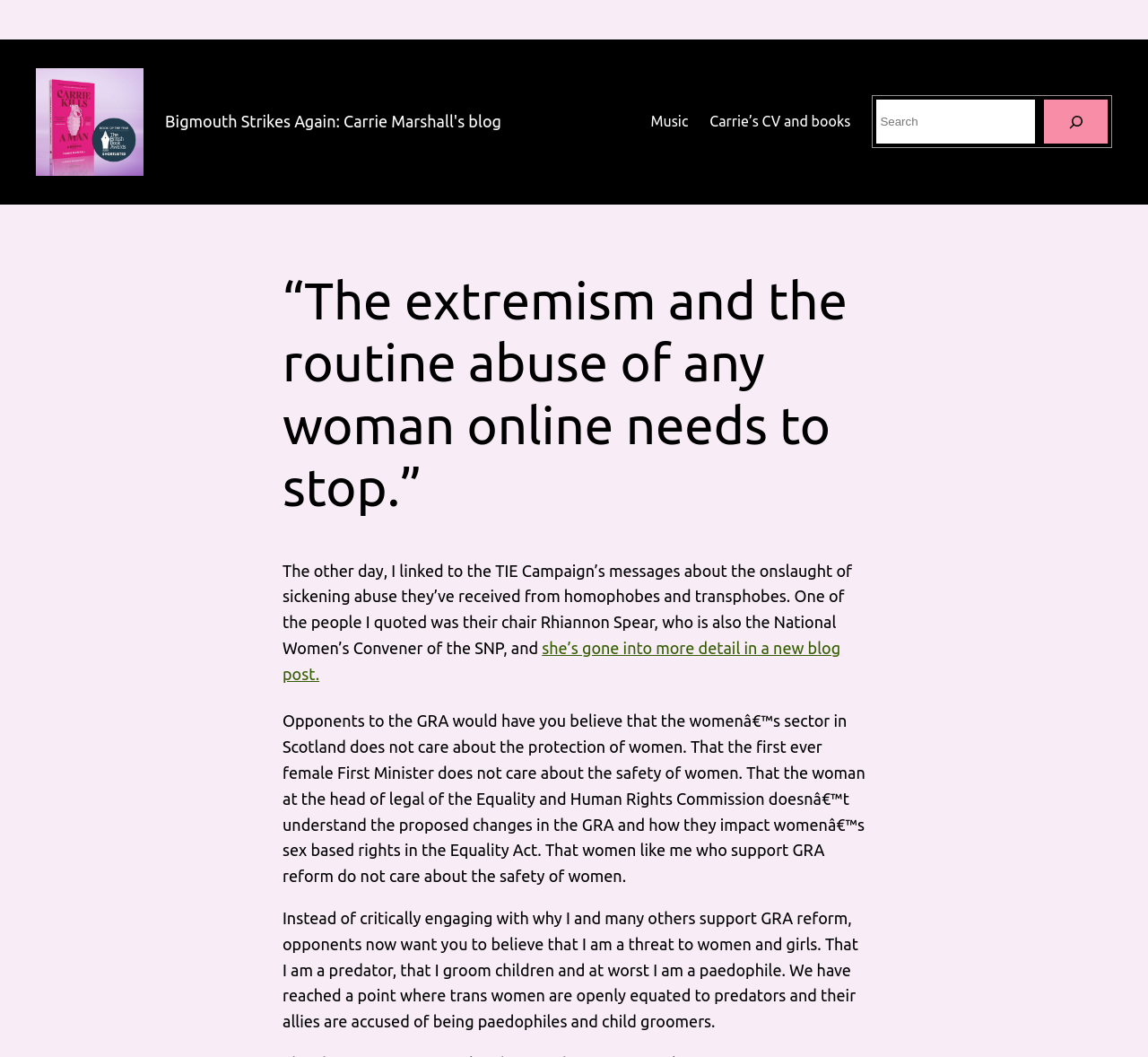What is the blog post about?
Please look at the screenshot and answer using one word or phrase.

Abuse of women online